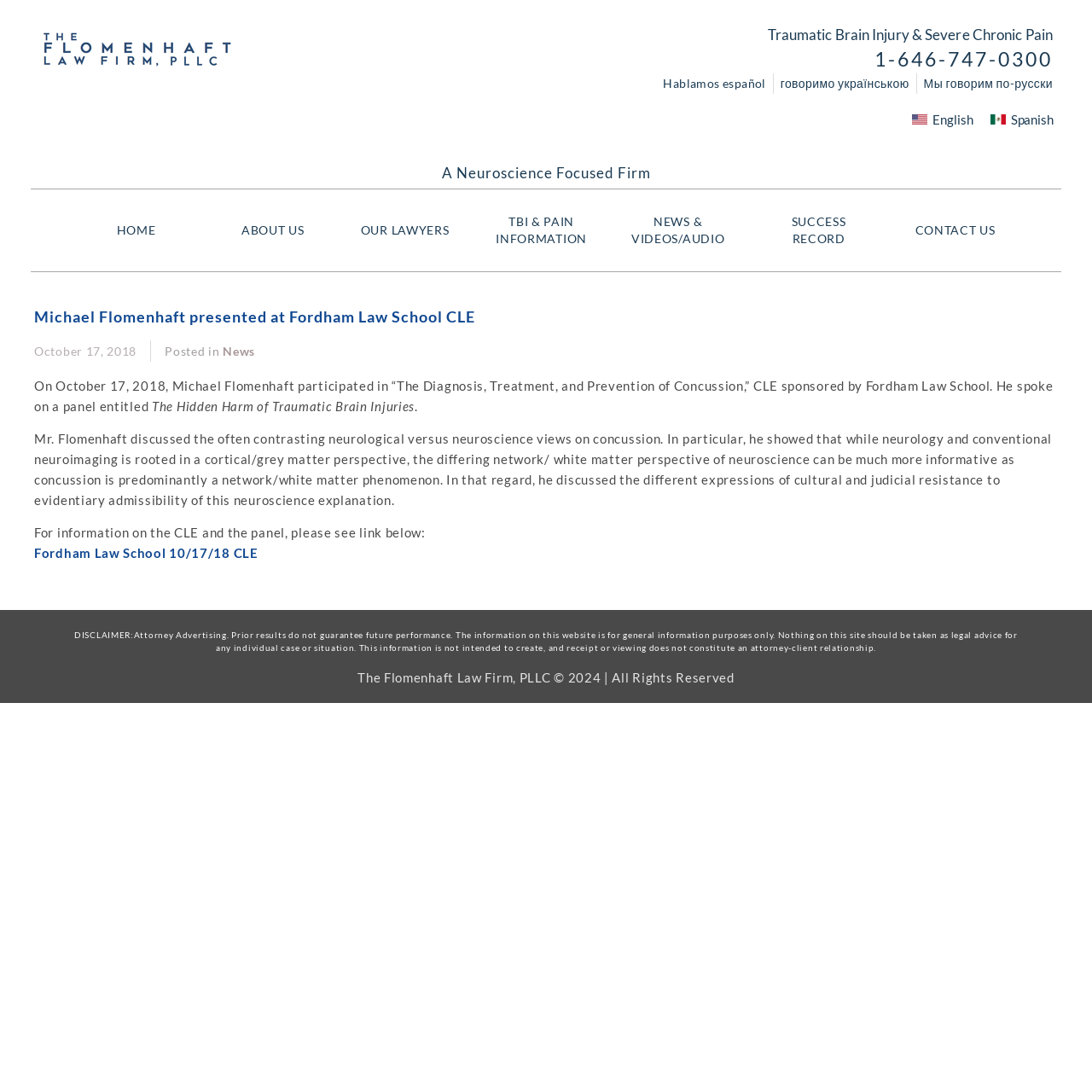What is the language of the webpage?
Based on the visual details in the image, please answer the question thoroughly.

I found the language of the webpage by looking at the links at the top of the webpage, which include 'English', 'Spanish', and other languages.